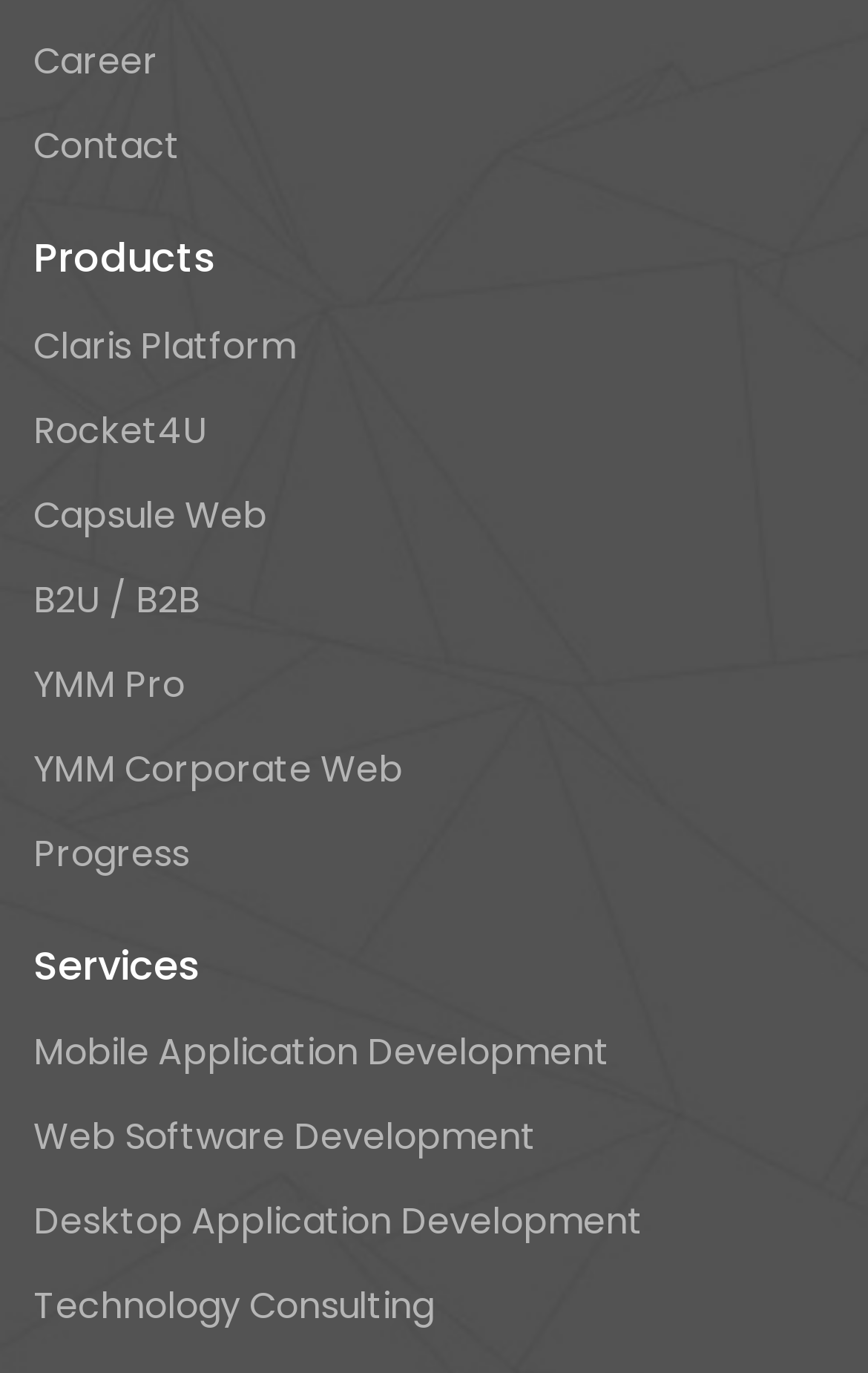Find the bounding box coordinates for the area you need to click to carry out the instruction: "Get information about Mobile Application Development". The coordinates should be four float numbers between 0 and 1, indicated as [left, top, right, bottom].

[0.038, 0.737, 0.703, 0.798]